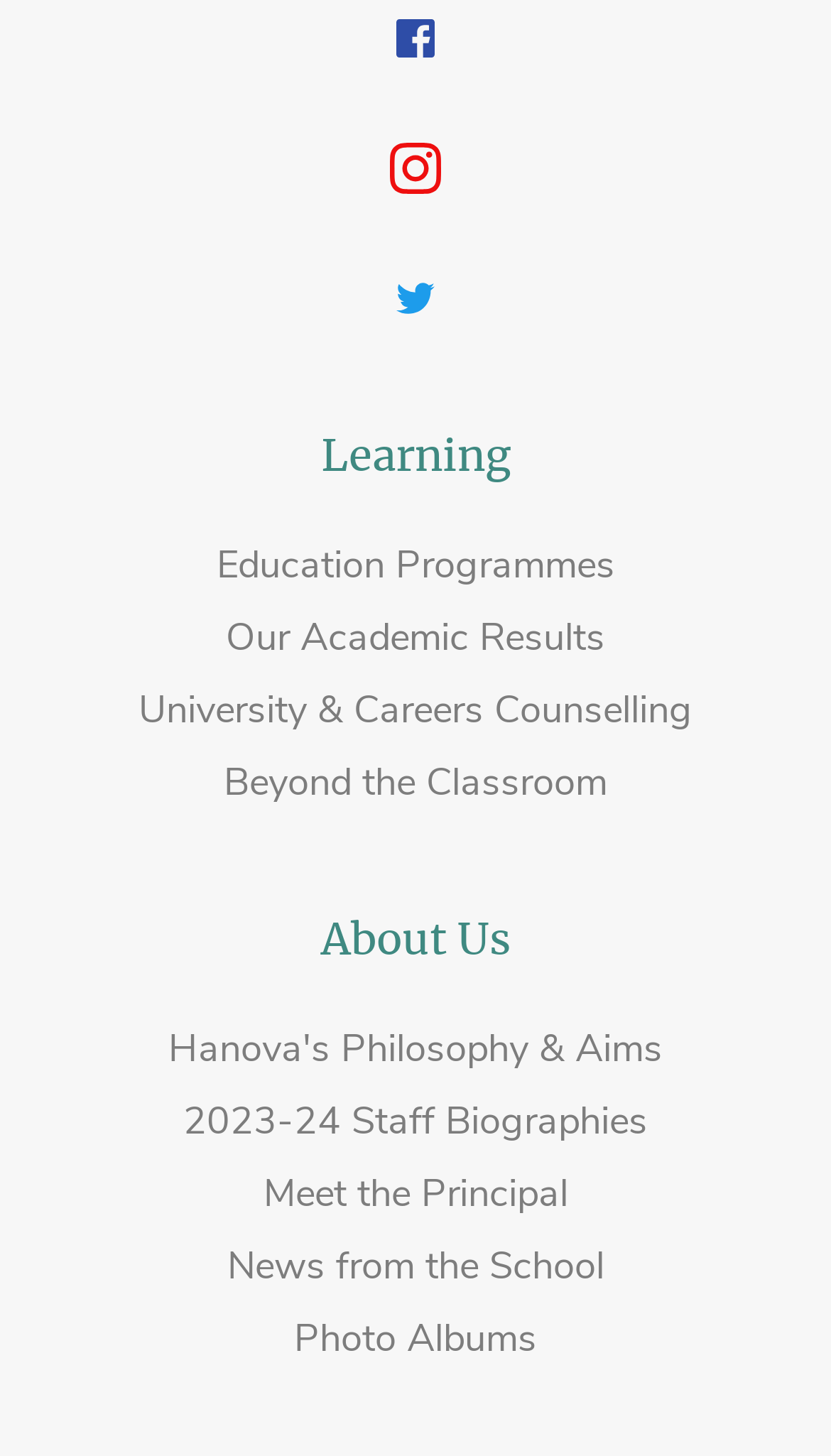Using the details from the image, please elaborate on the following question: What is the second link under 'Learning'?

Under the 'Learning' static text, I found three links. The second link is 'Our Academic Results', which is located between 'Education Programmes' and 'University & Careers Counselling'.